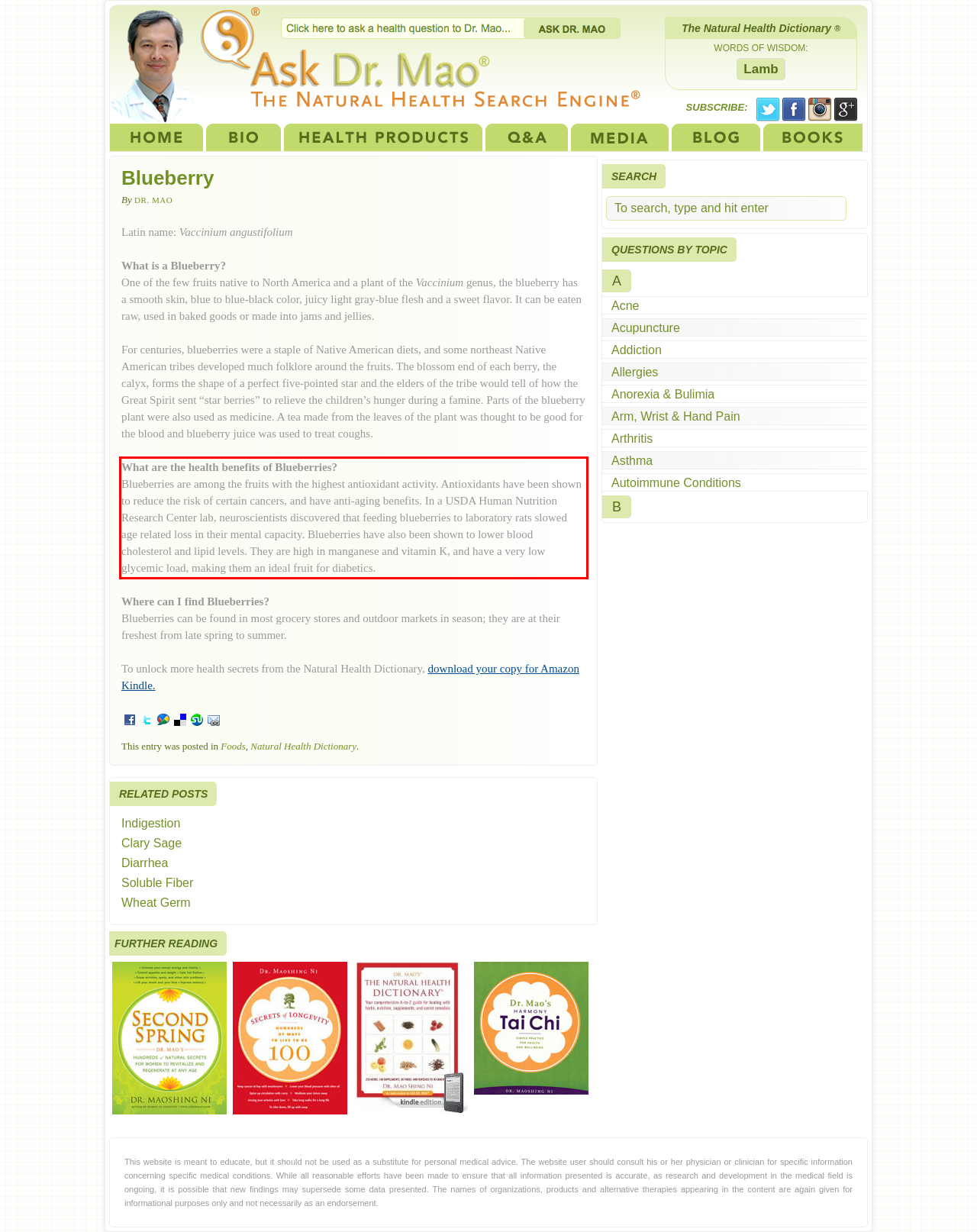Using the provided screenshot of a webpage, recognize and generate the text found within the red rectangle bounding box.

What are the health benefits of Blueberries? Blueberries are among the fruits with the highest antioxidant activity. Antioxidants have been shown to reduce the risk of certain cancers, and have anti-aging benefits. In a USDA Human Nutrition Research Center lab, neuroscientists discovered that feeding blueberries to laboratory rats slowed age related loss in their mental capacity. Blueberries have also been shown to lower blood cholesterol and lipid levels. They are high in manganese and vitamin K, and have a very low glycemic load, making them an ideal fruit for diabetics.